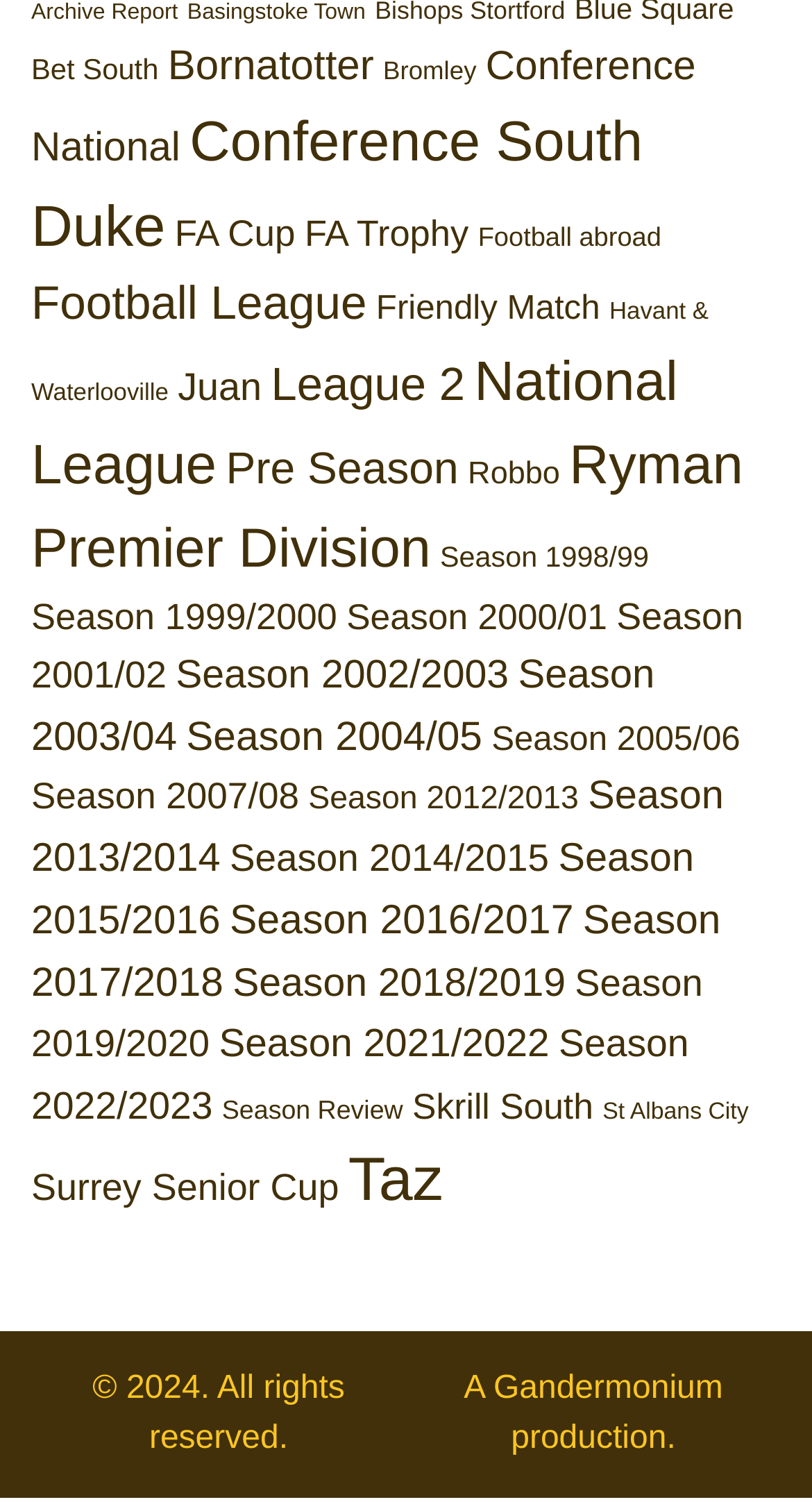Using the information in the image, could you please answer the following question in detail:
How many items are in the 'Taz' category?

I looked at the link element with the text 'Taz' and found that it has 299 items.